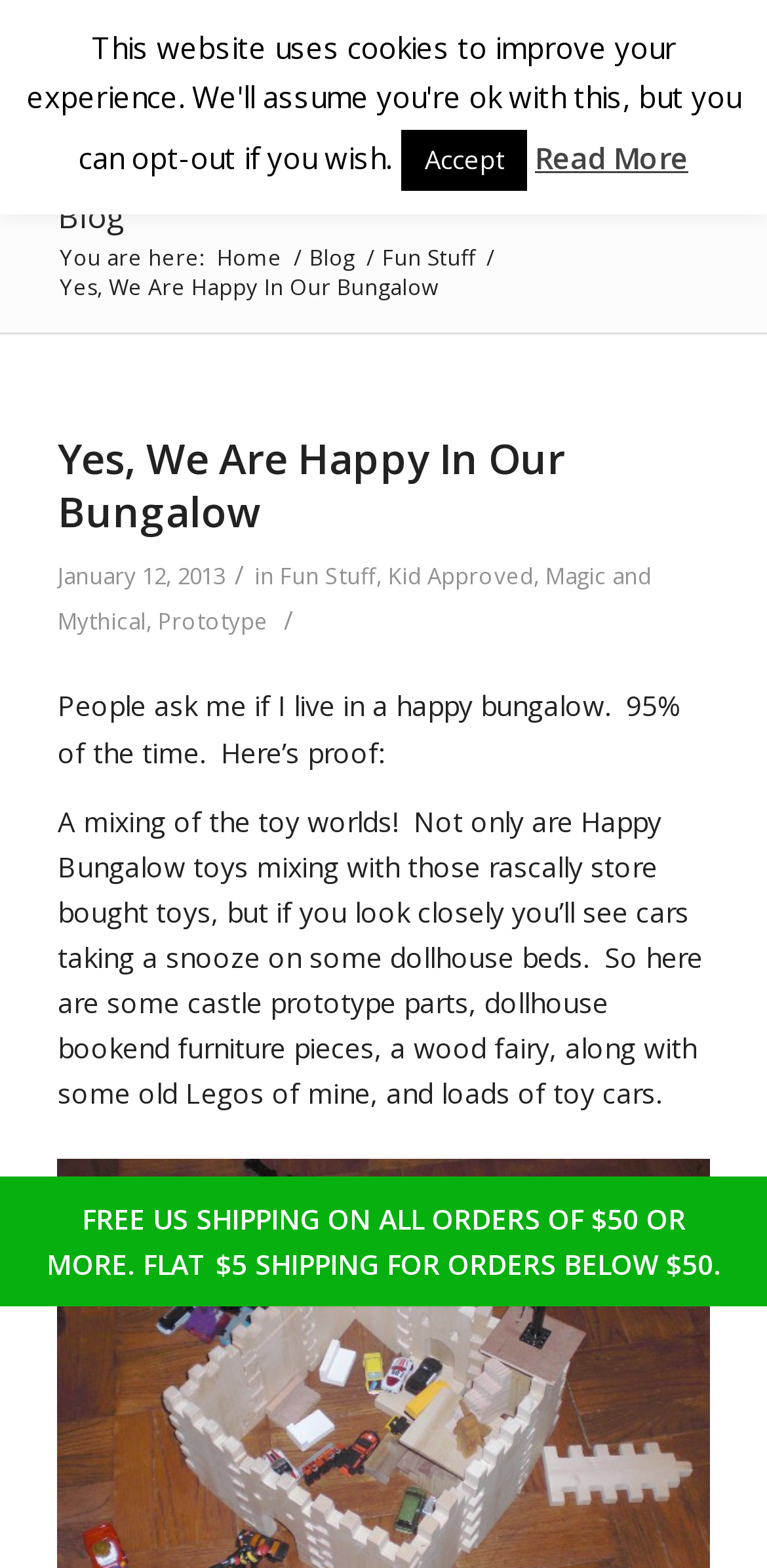Please give a short response to the question using one word or a phrase:
What is the name of the website?

Happy Bungalow